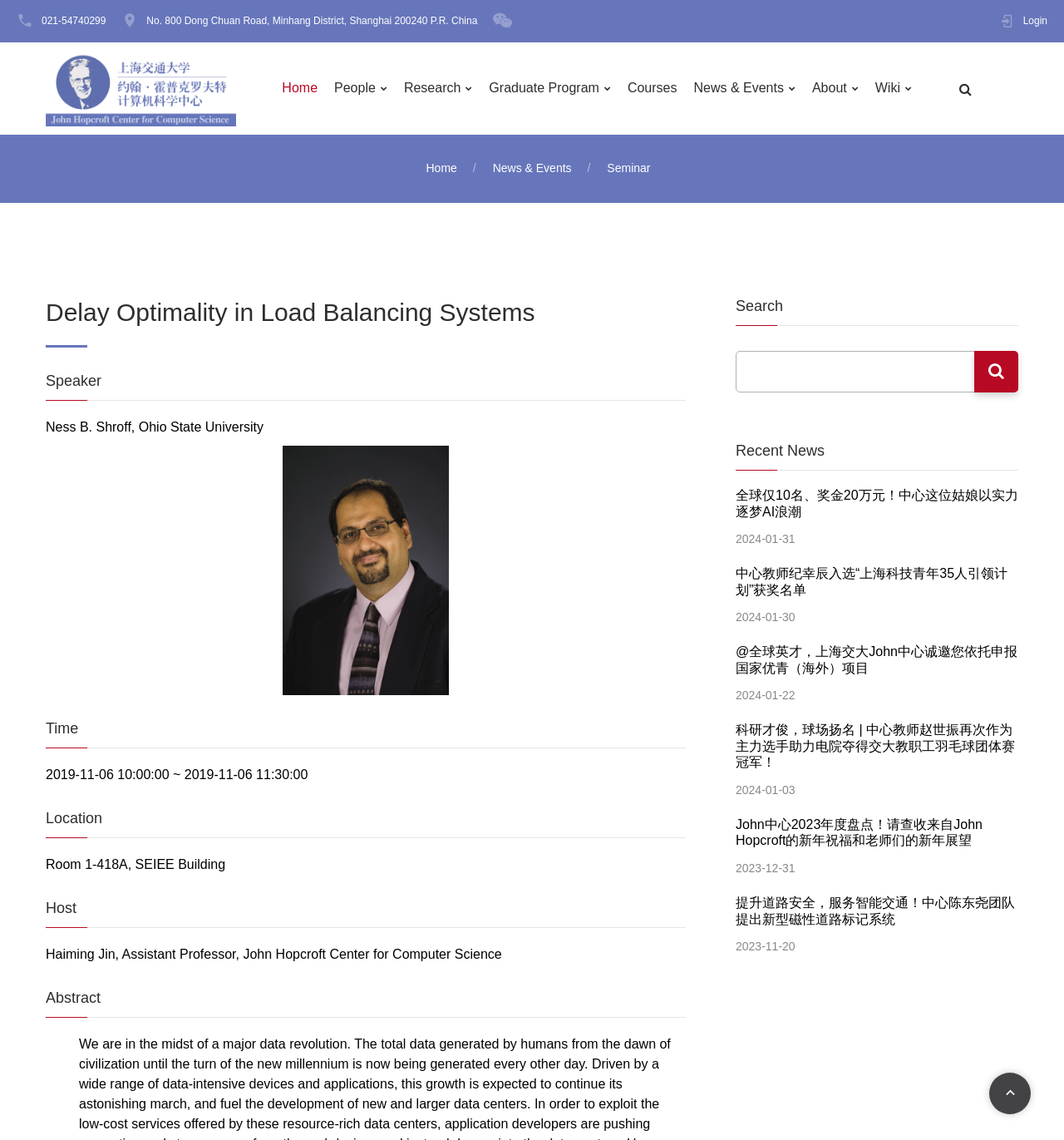Determine the bounding box coordinates for the clickable element required to fulfill the instruction: "Search for something". Provide the coordinates as four float numbers between 0 and 1, i.e., [left, top, right, bottom].

[0.691, 0.308, 0.916, 0.344]